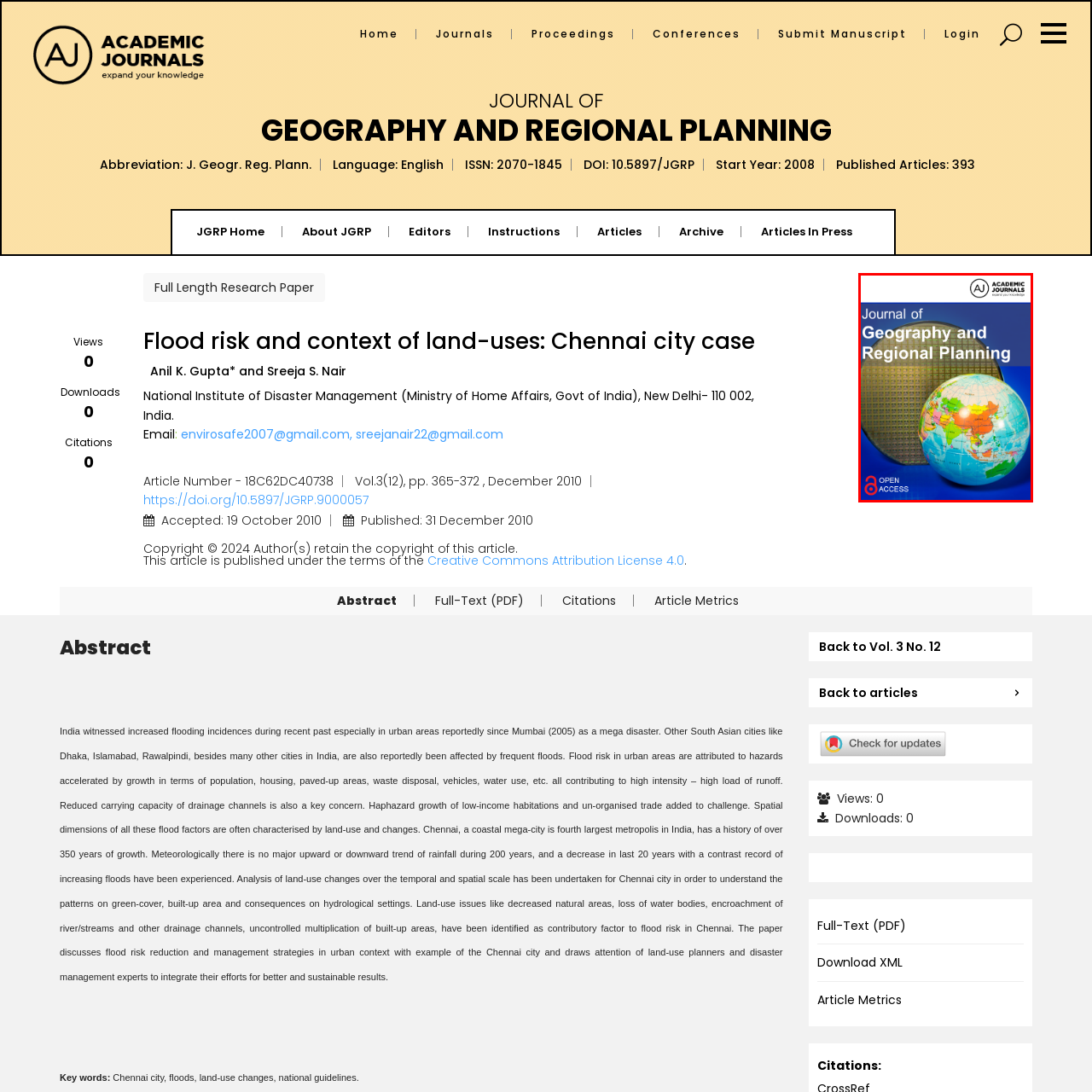Offer a complete and descriptive caption for the image marked by the red box.

The image features the cover of the "Journal of Geography and Regional Planning," prominently displaying a globe with a focus on the Indian subcontinent, blended with a background pattern that suggests a grid, symbolizing the intersection of geography and systematic analysis. This scholarly journal, published under open access, reflects research on geographical issues and regional planning. The logo of Academic Journals is visible, underscoring its commitment to disseminating knowledge freely. The cover highlights the journal's academic nature and invites readers to explore topics related to geography, land-use planning, and disaster management as articulated in its research articles.